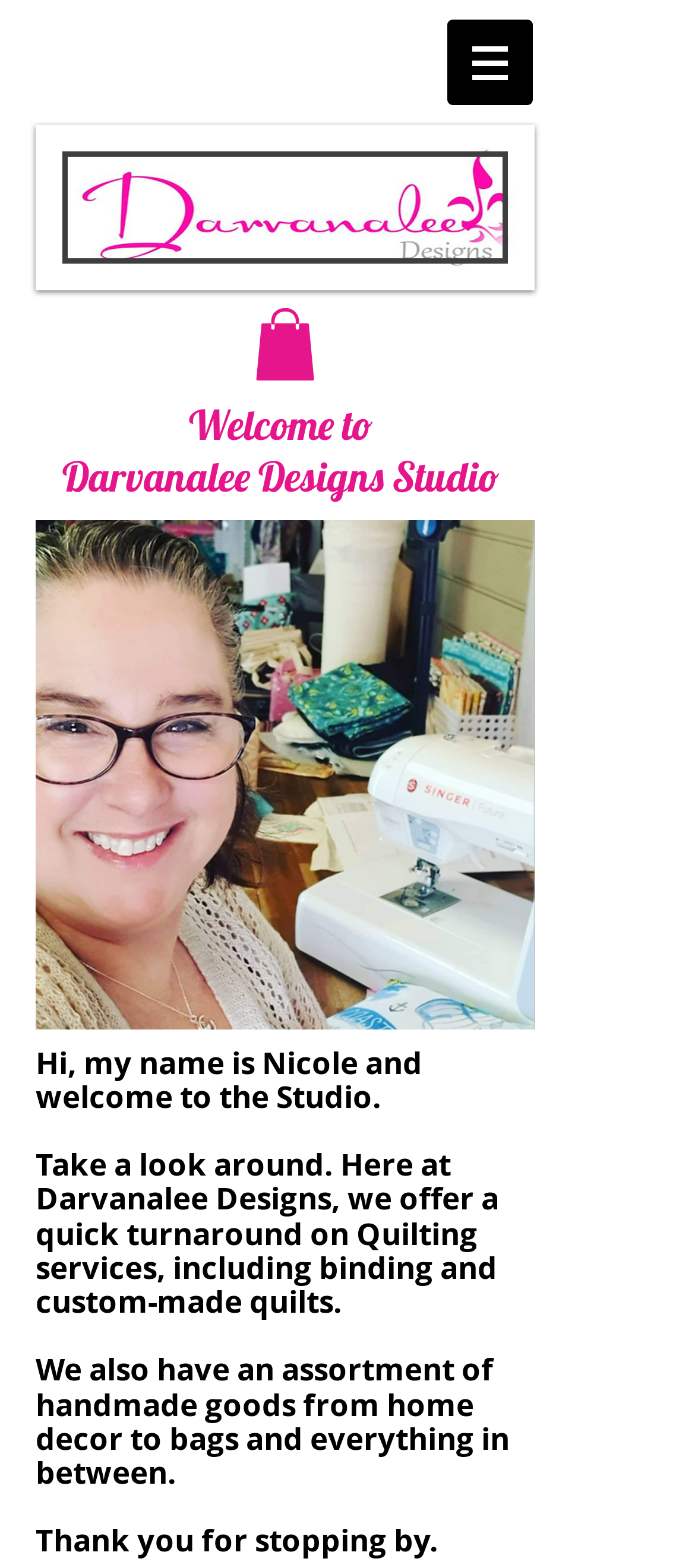Answer in one word or a short phrase: 
What services are offered by Darvanalee Designs Studio?

Quilting services